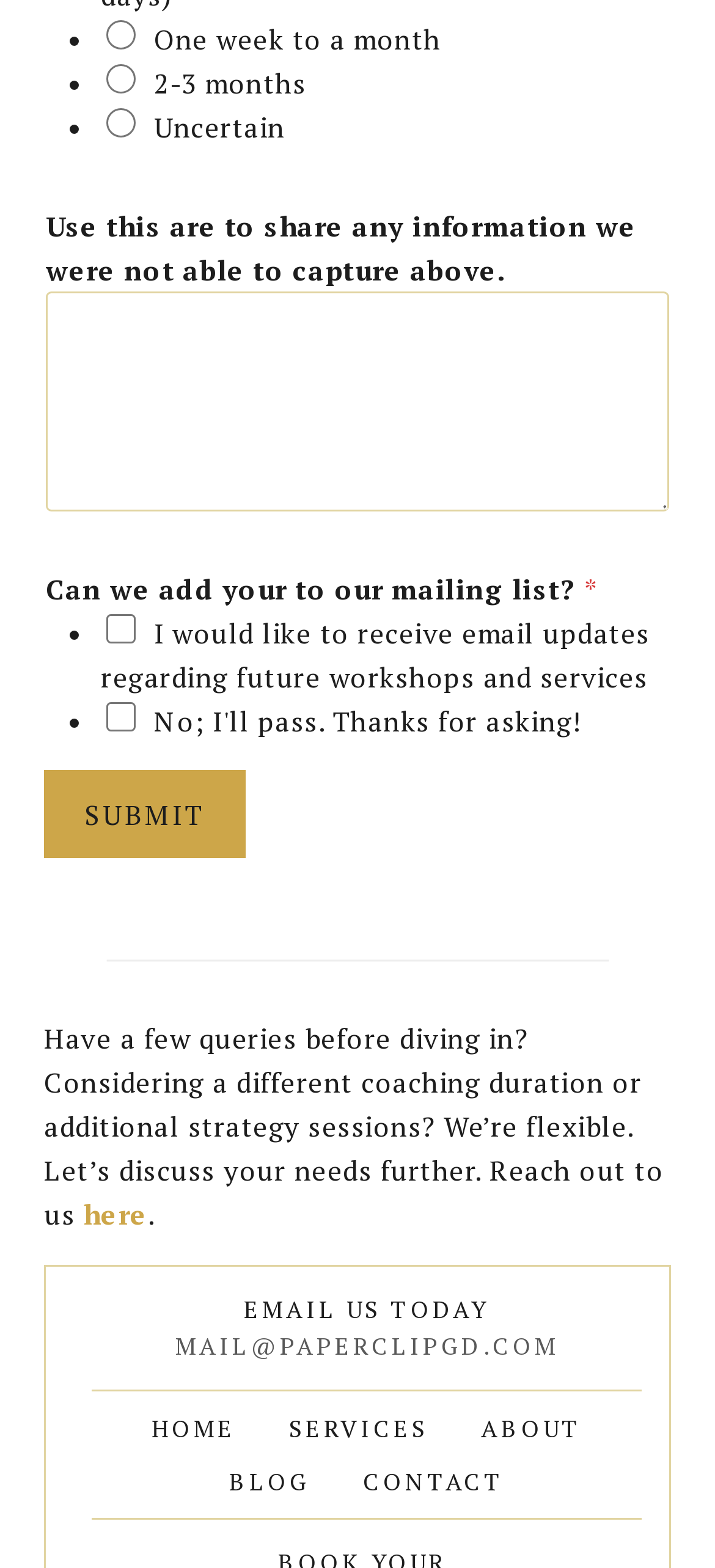What is the text on the button?
Answer the question with a single word or phrase derived from the image.

SUBMIT